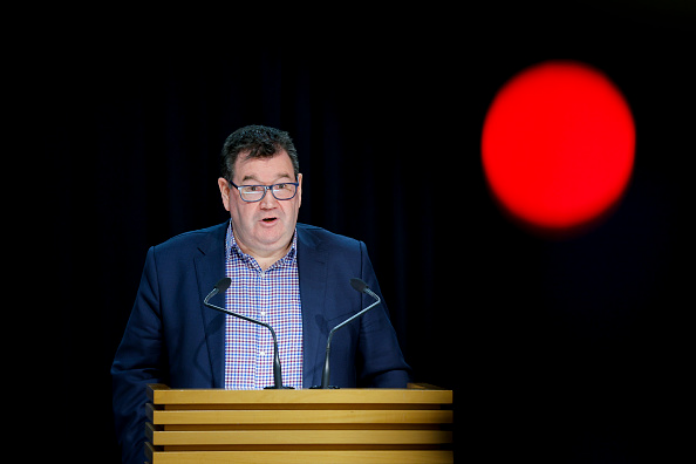Explain the image in a detailed way.

In this engaging image, a man stands at a podium with wooden slats, delivering a speech or presentation. He is wearing a navy blue suit over a checked shirt, and he appears to be mid-sentence, with a serious expression on his face. Behind him is a backdrop of black fabric, creating a formal atmosphere for the occasion. To the right, a vivid red circle adds a striking visual element, contrasting against the dark background and emphasizing the focus on the speaker. This scene is part of a press event or announcement involving significant governmental topics, as inferred from the accompanying text information. The figure is identified as New Zealand's Finance Minister, Grant Robertson, indicating the importance of his address regarding international discussions and economic strategies.